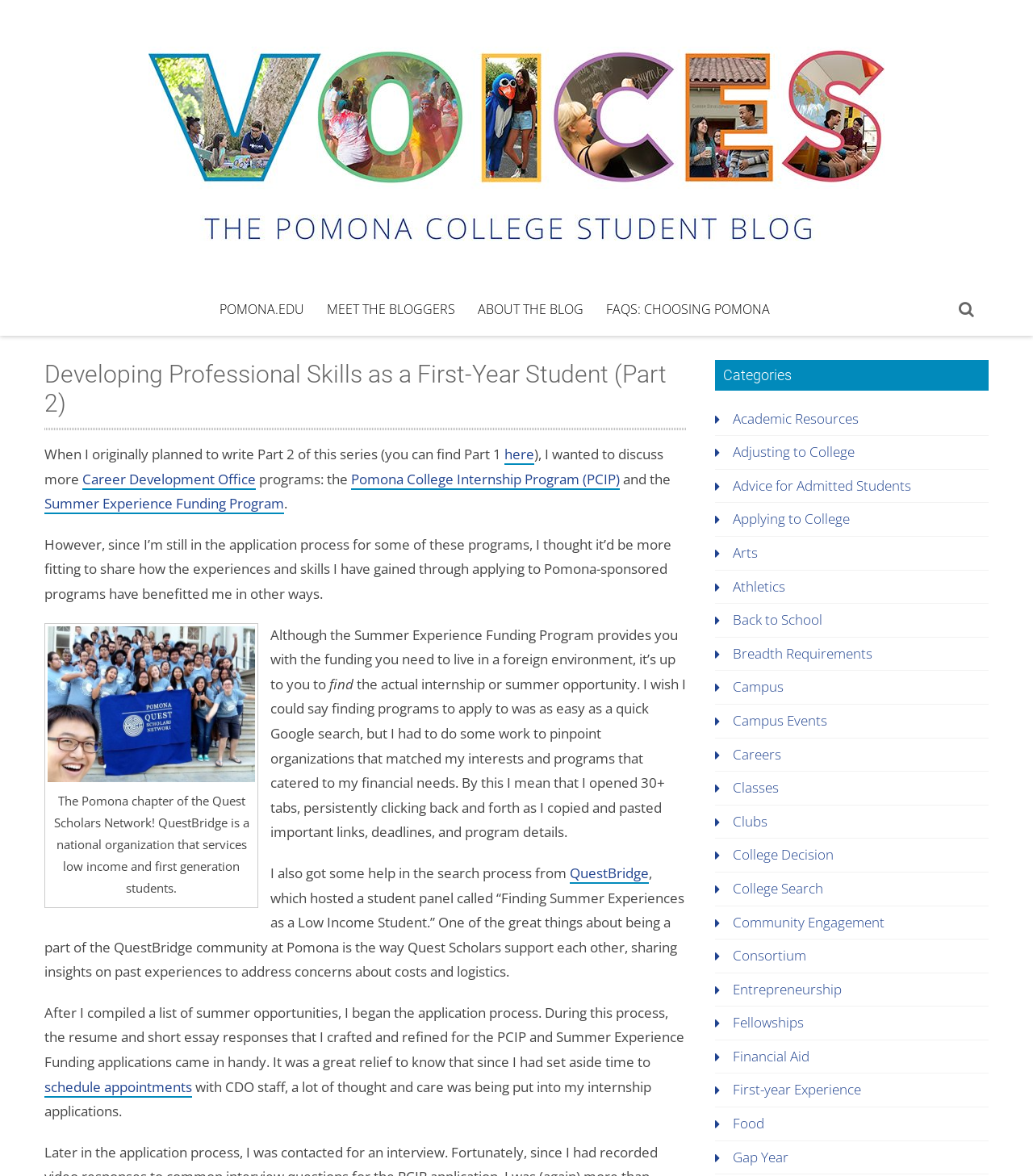What is the author of the blog post discussing?
Kindly offer a detailed explanation using the data available in the image.

The author of the blog post is discussing their experience developing professional skills as a first-year student. The post is divided into two parts, and this is the second part. The author shares their experiences and the skills they have gained through applying to Pomona-sponsored programs.